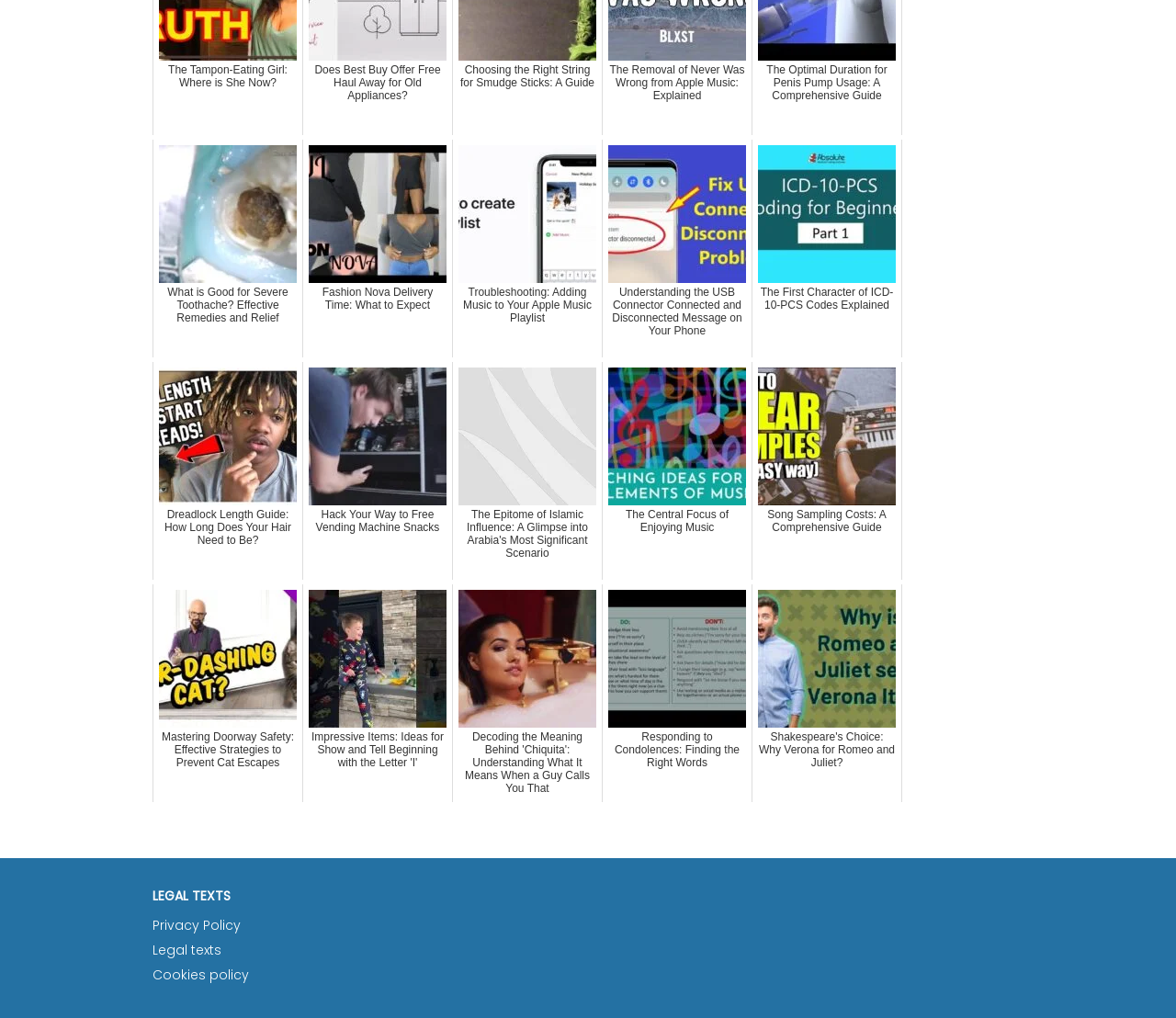Determine the bounding box coordinates of the clickable area required to perform the following instruction: "Read about what is good for severe toothache". The coordinates should be represented as four float numbers between 0 and 1: [left, top, right, bottom].

[0.13, 0.137, 0.258, 0.351]